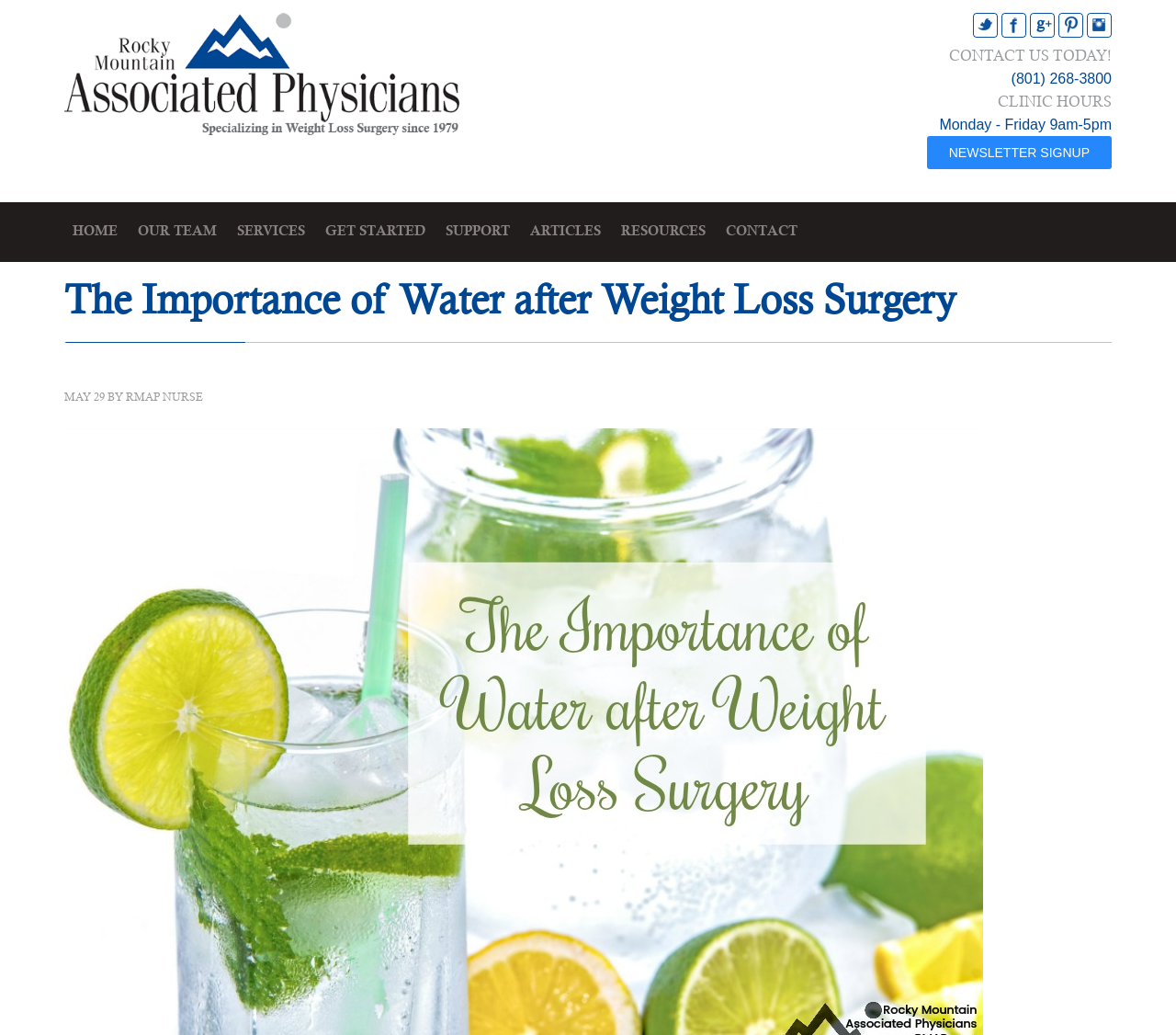Locate the bounding box coordinates of the clickable part needed for the task: "Click the 'CONTACT US TODAY!' link".

[0.807, 0.045, 0.945, 0.062]